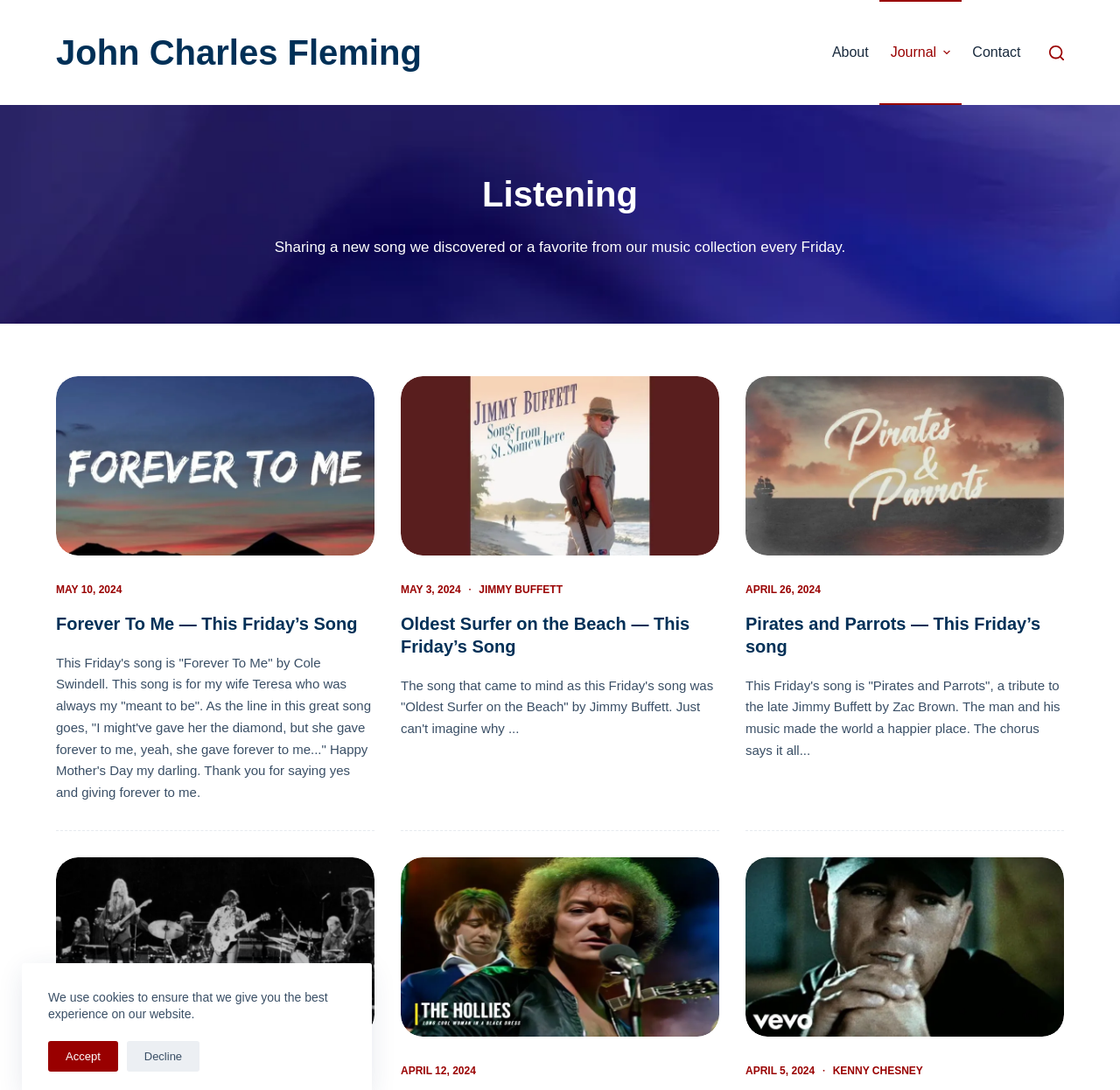Identify the bounding box coordinates for the element that needs to be clicked to fulfill this instruction: "View the image 'Oldest Surfer on the Beach by Jimmy Buffett'". Provide the coordinates in the format of four float numbers between 0 and 1: [left, top, right, bottom].

[0.358, 0.345, 0.642, 0.509]